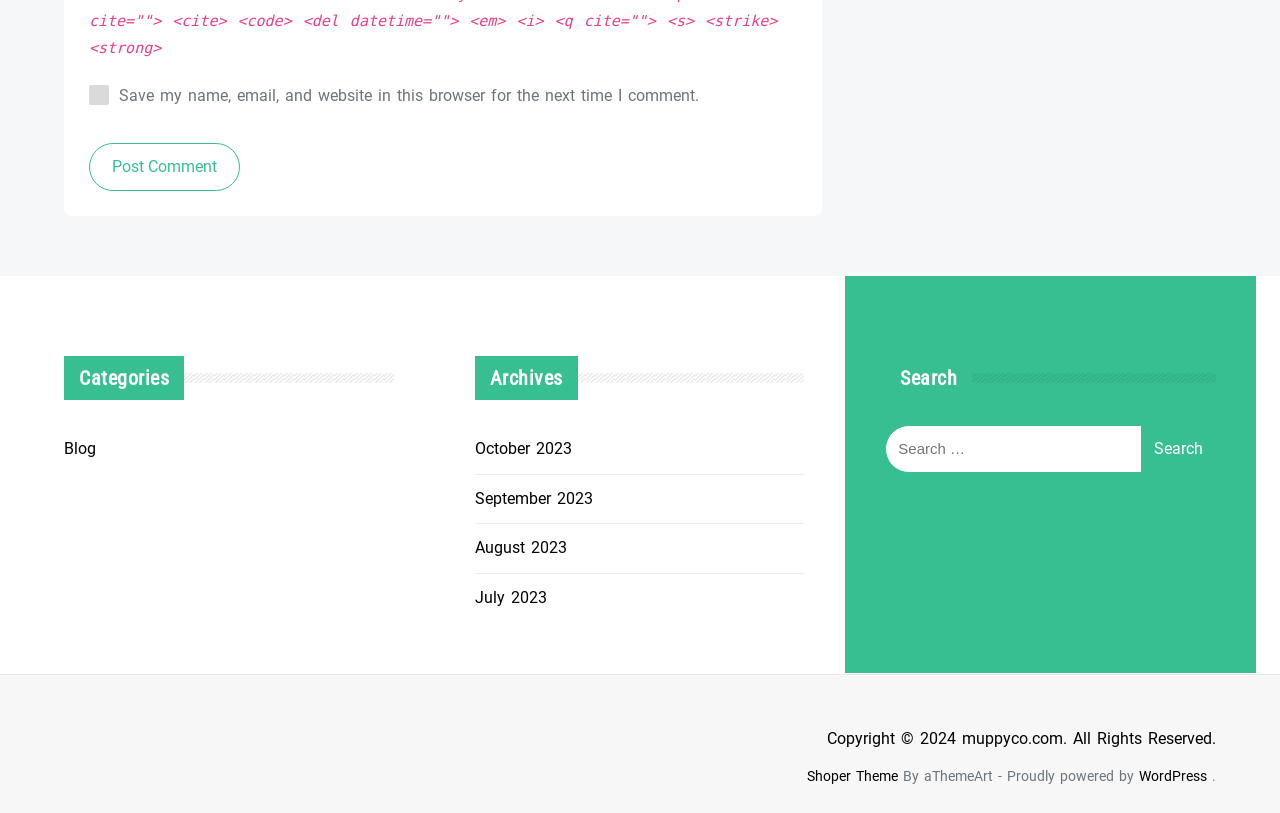Please locate the bounding box coordinates for the element that should be clicked to achieve the following instruction: "Check the checkbox to save your name and email". Ensure the coordinates are given as four float numbers between 0 and 1, i.e., [left, top, right, bottom].

[0.07, 0.105, 0.085, 0.129]